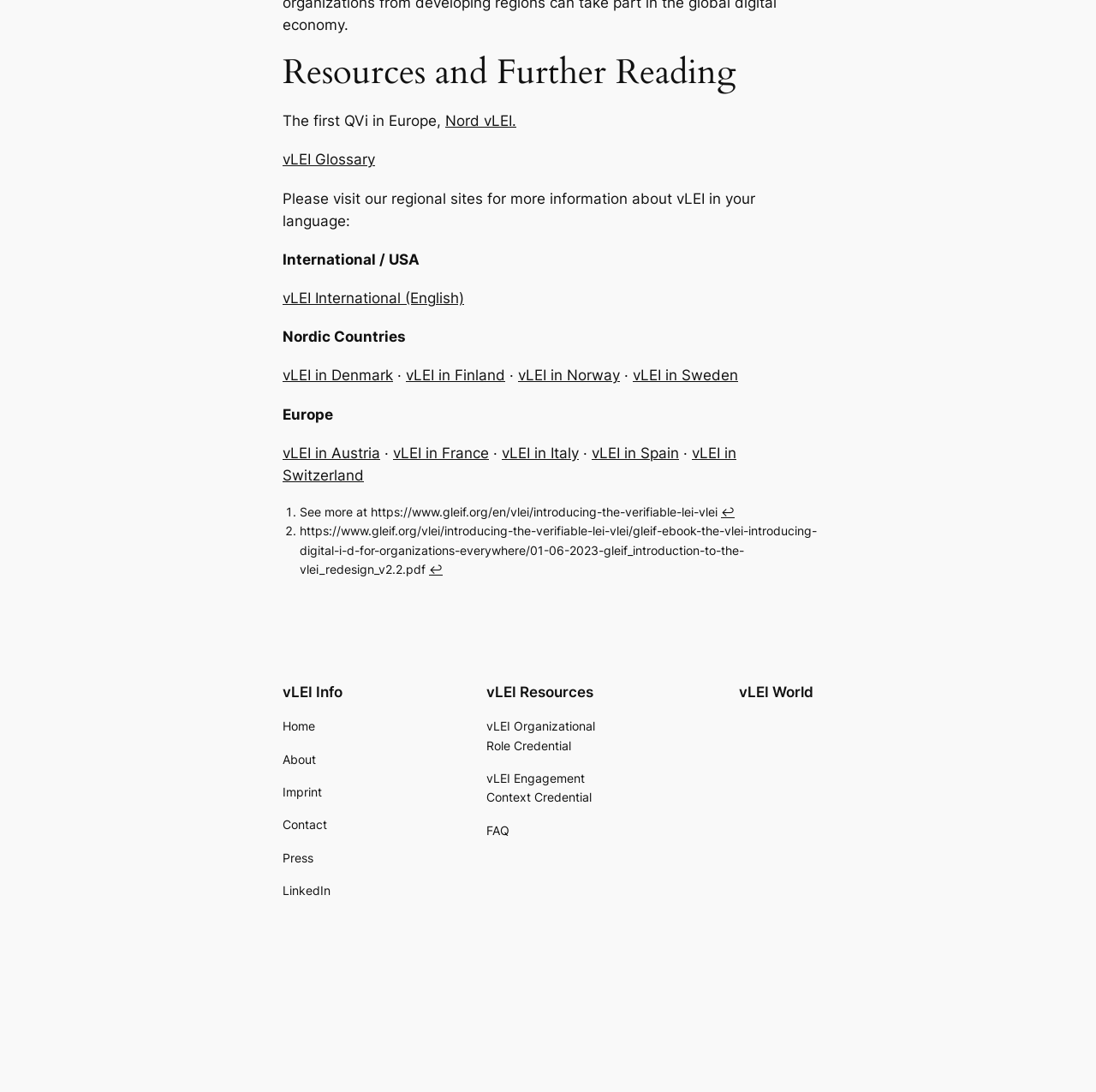Locate the bounding box coordinates of the clickable region to complete the following instruction: "Learn about vLEI in Denmark."

[0.258, 0.336, 0.359, 0.352]